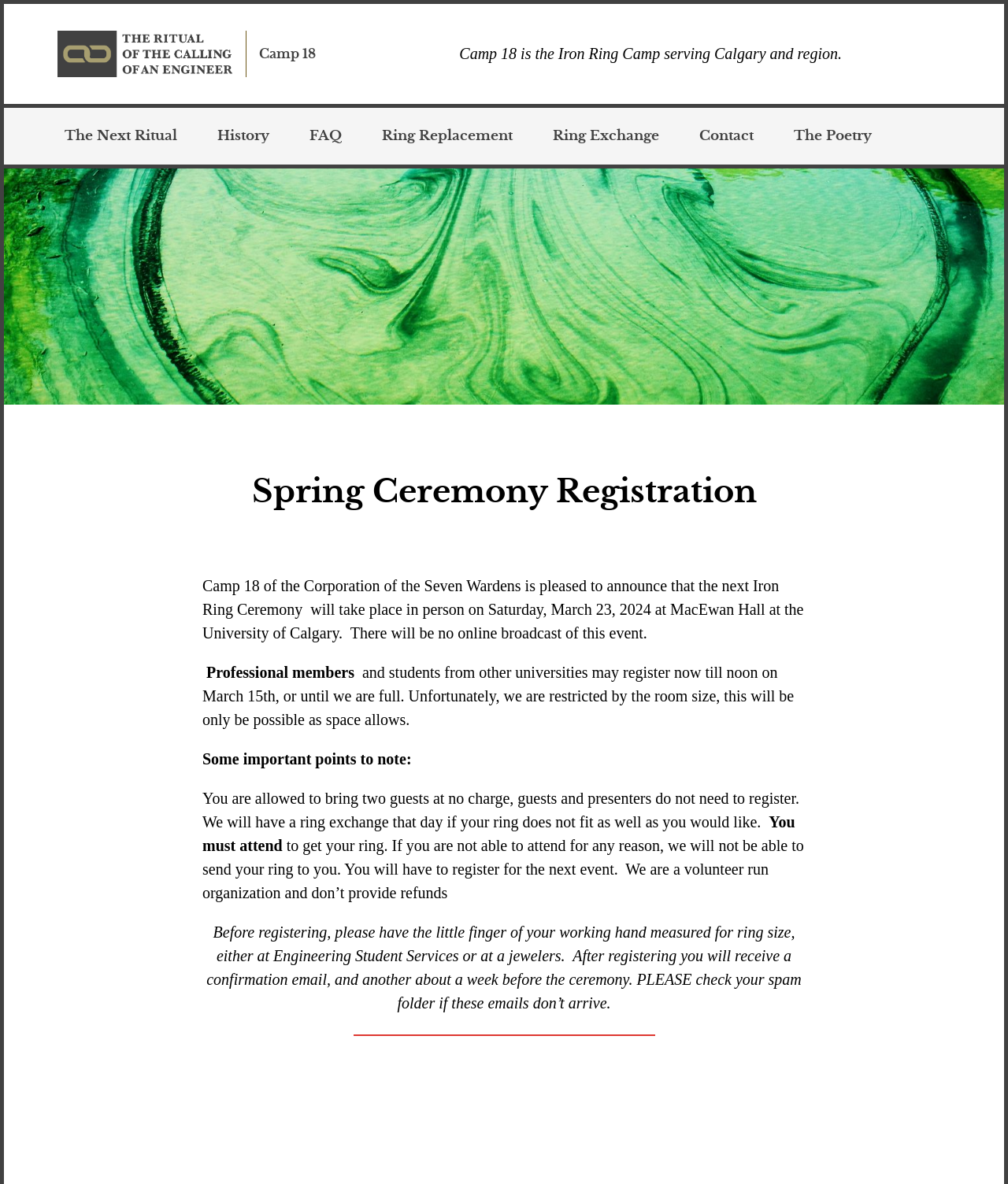Please identify the bounding box coordinates of the area I need to click to accomplish the following instruction: "Go to 'Contact' page".

[0.693, 0.108, 0.747, 0.122]